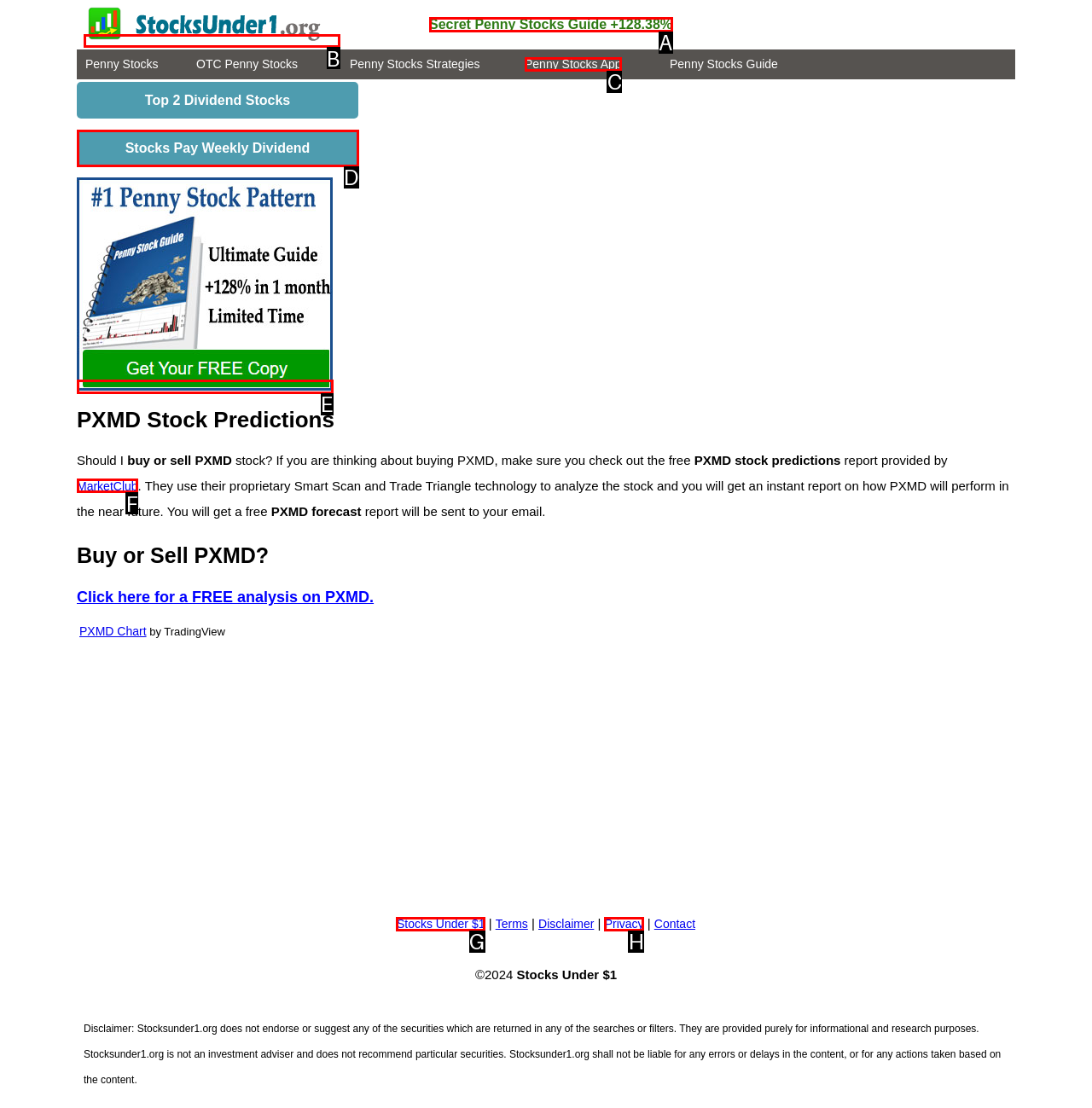Select the HTML element that needs to be clicked to perform the task: Click the 'logo' link. Reply with the letter of the chosen option.

B